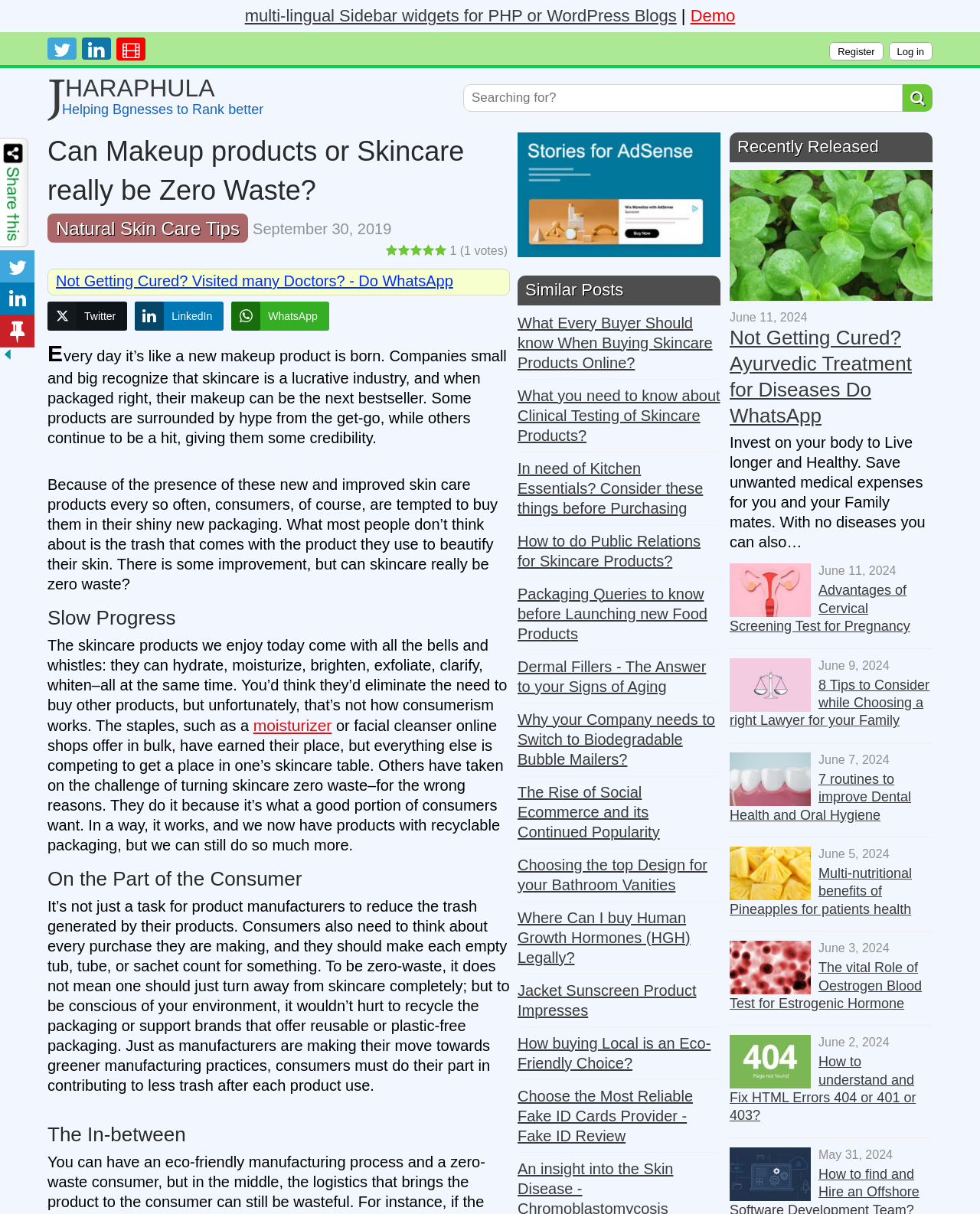Respond with a single word or short phrase to the following question: 
What is the title of the section that discusses the role of product manufacturers?

Slow Progress